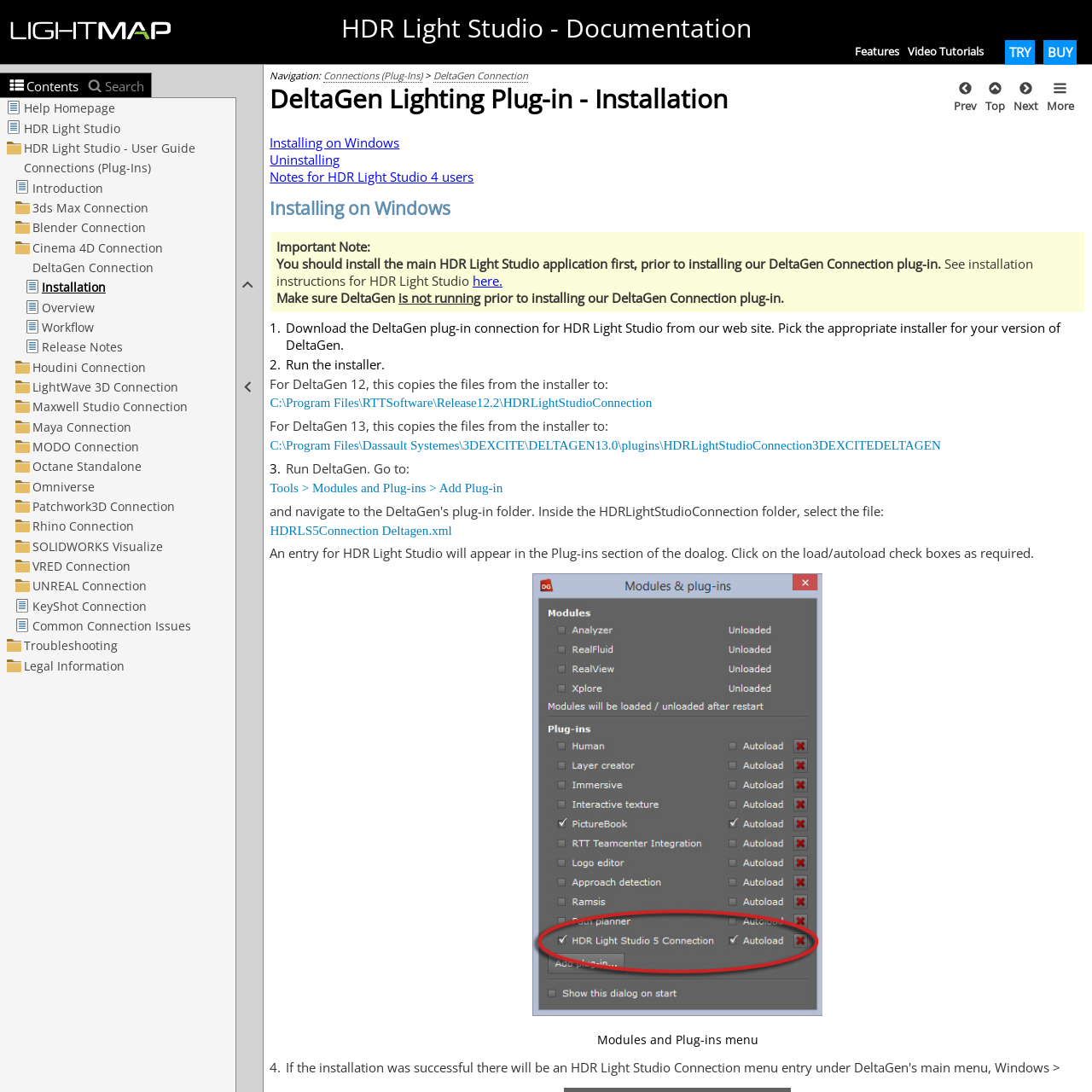Provide the bounding box coordinates of the section that needs to be clicked to accomplish the following instruction: "Click on the link to HDR Light Studio website."

[0.006, 0.002, 0.172, 0.056]